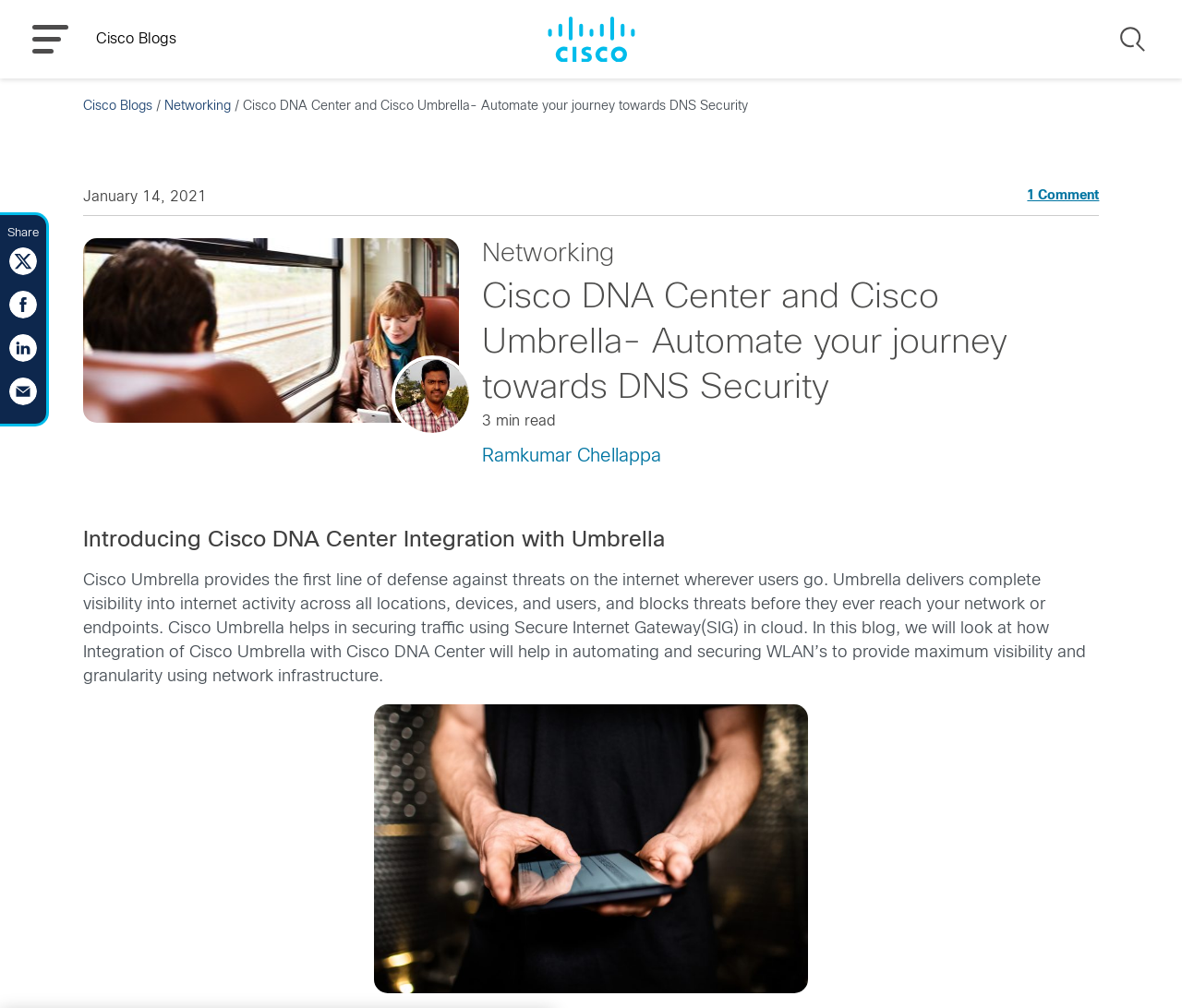Identify the bounding box coordinates of the section to be clicked to complete the task described by the following instruction: "Click on the Cisco Blogs link". The coordinates should be four float numbers between 0 and 1, formatted as [left, top, right, bottom].

[0.44, 0.016, 0.56, 0.062]